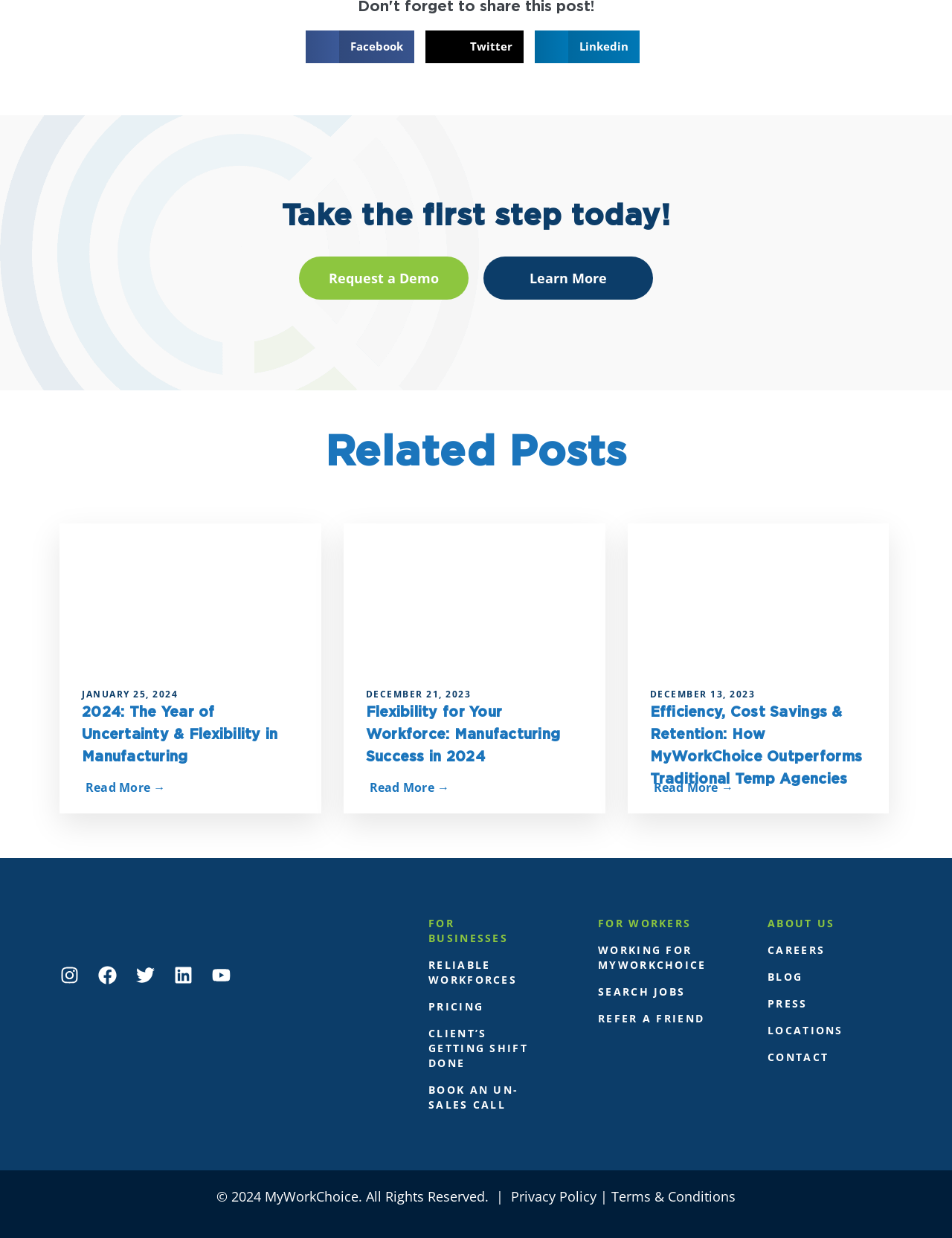Locate the bounding box of the UI element based on this description: "Refer A Friend". Provide four float numbers between 0 and 1 as [left, top, right, bottom].

[0.612, 0.812, 0.759, 0.834]